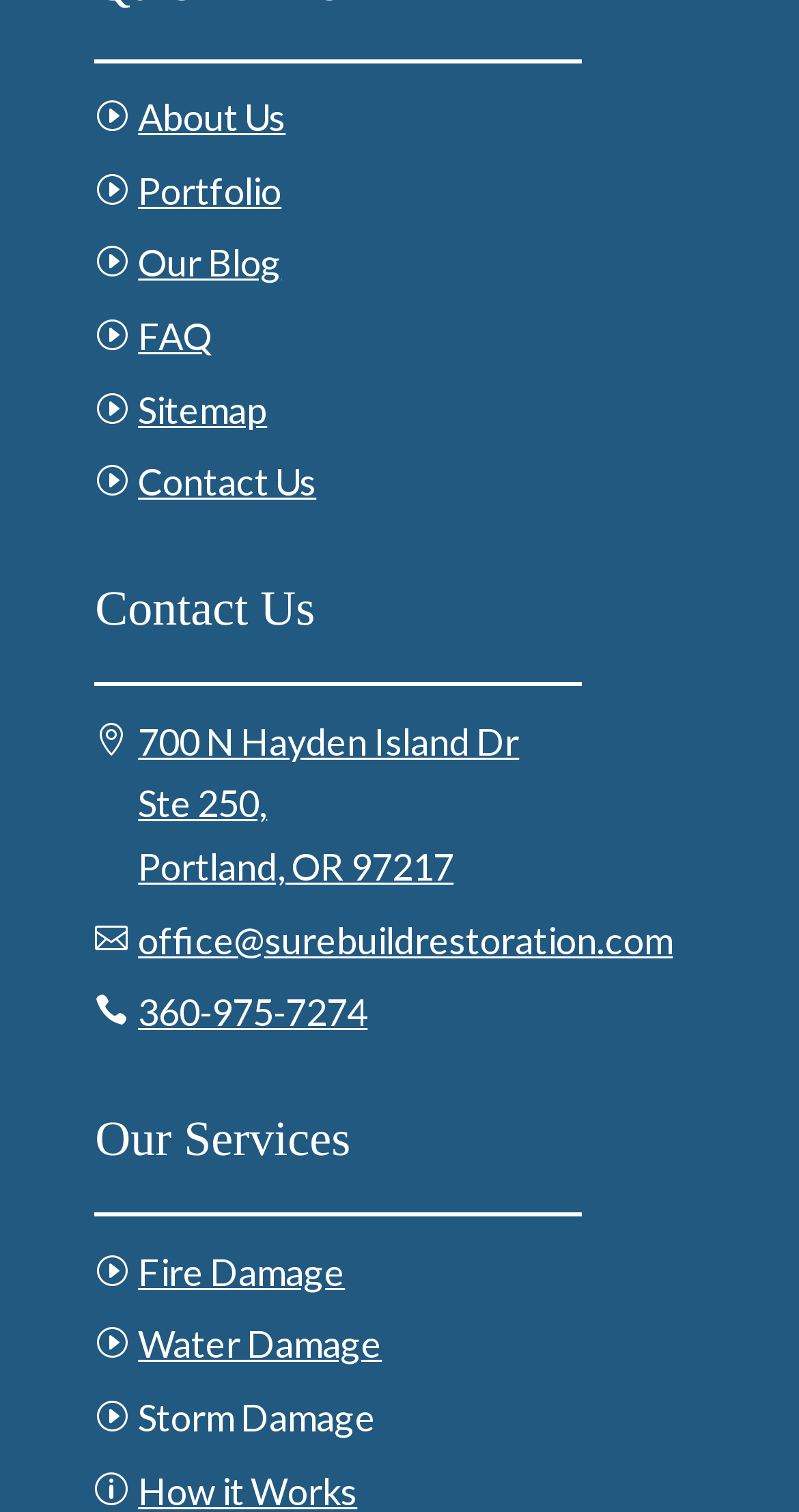Respond to the question below with a single word or phrase:
How many links are there in the top navigation menu?

6